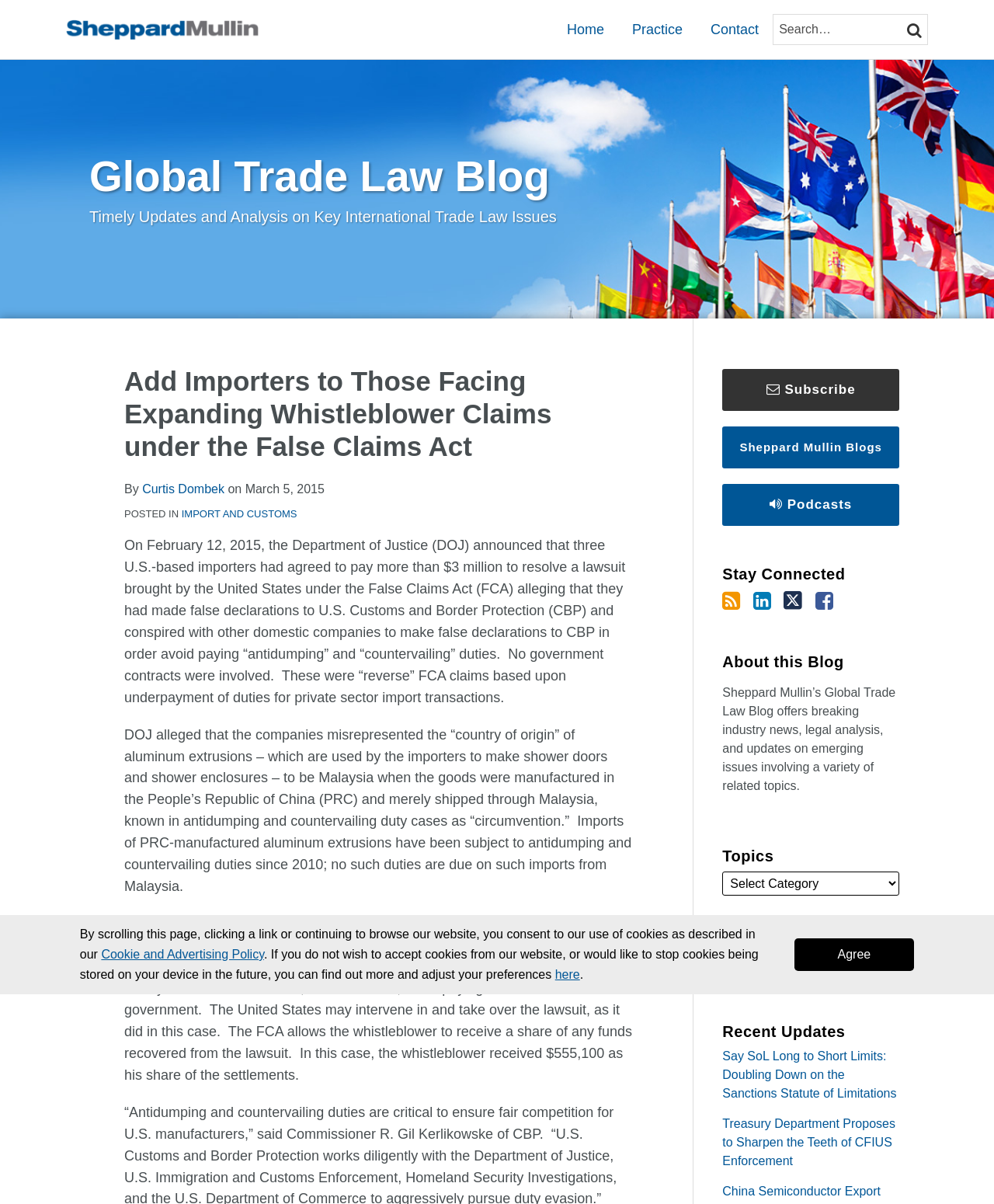Indicate the bounding box coordinates of the clickable region to achieve the following instruction: "View the recent update Say SoL Long to Short Limits: Doubling Down on the Sanctions Statute of Limitations."

[0.727, 0.871, 0.902, 0.913]